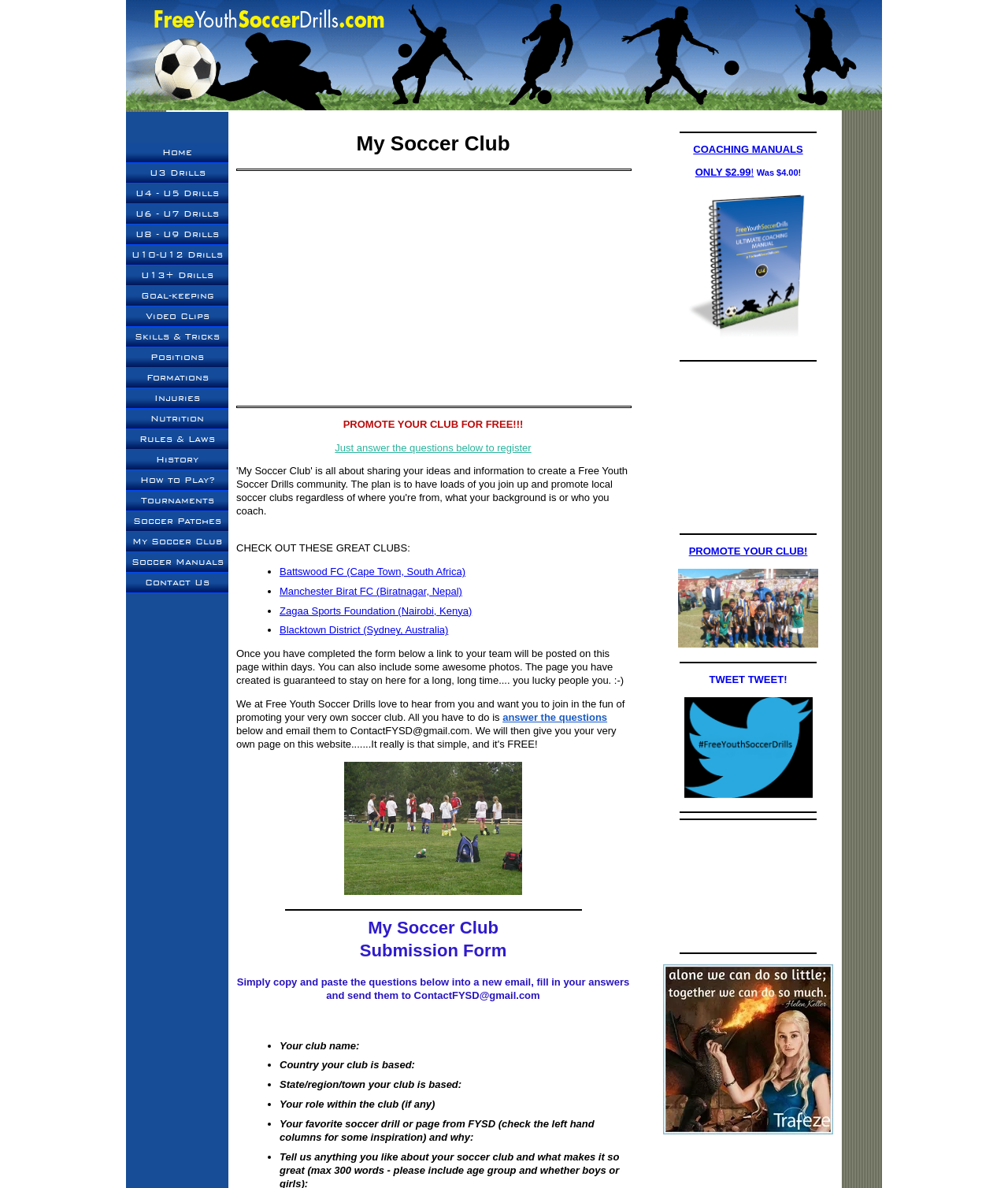Locate the bounding box of the user interface element based on this description: "Positions".

[0.125, 0.292, 0.227, 0.31]